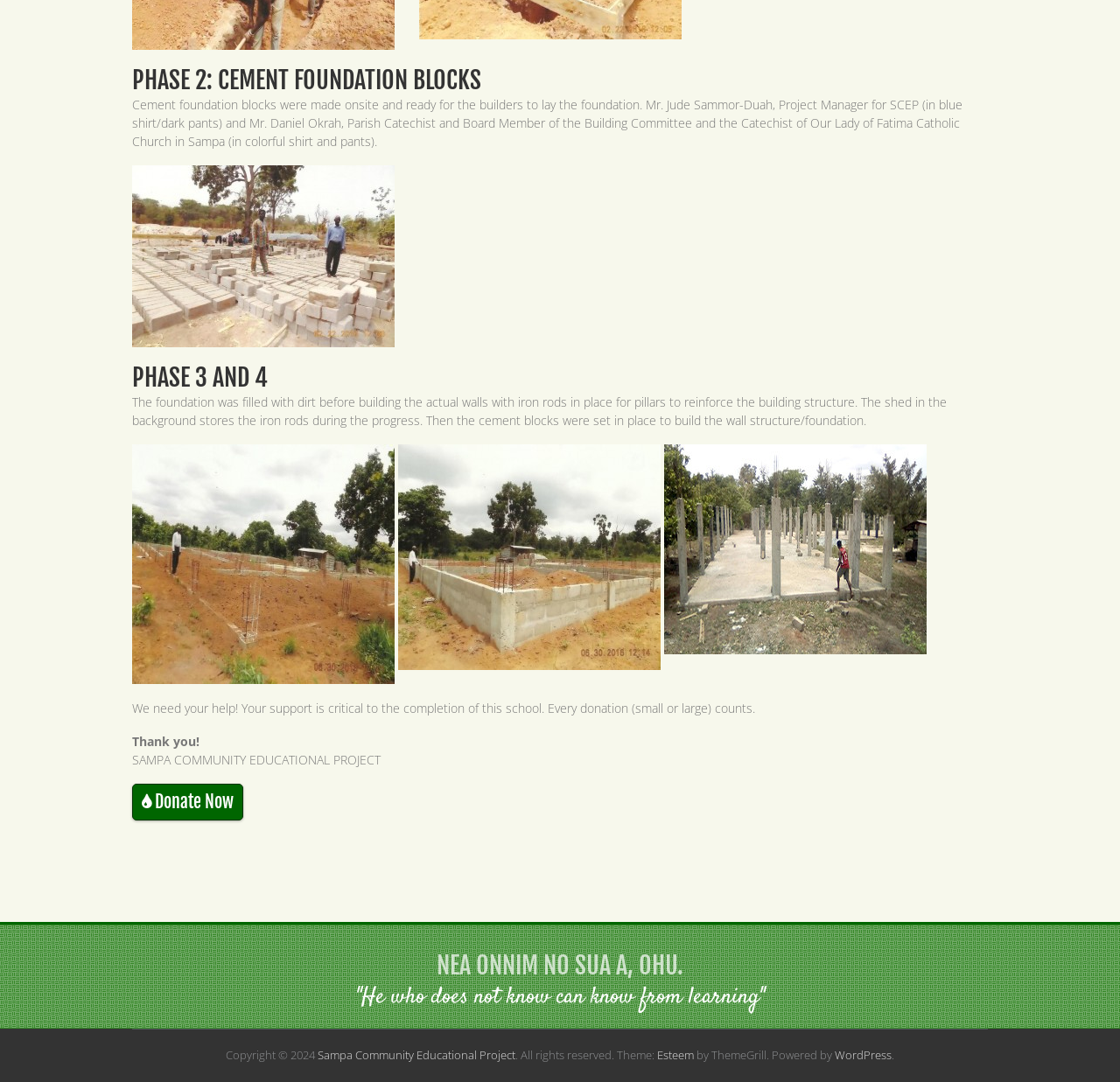Who is the Project Manager for SCEP?
Respond with a short answer, either a single word or a phrase, based on the image.

Mr. Jude Sammor-Duah